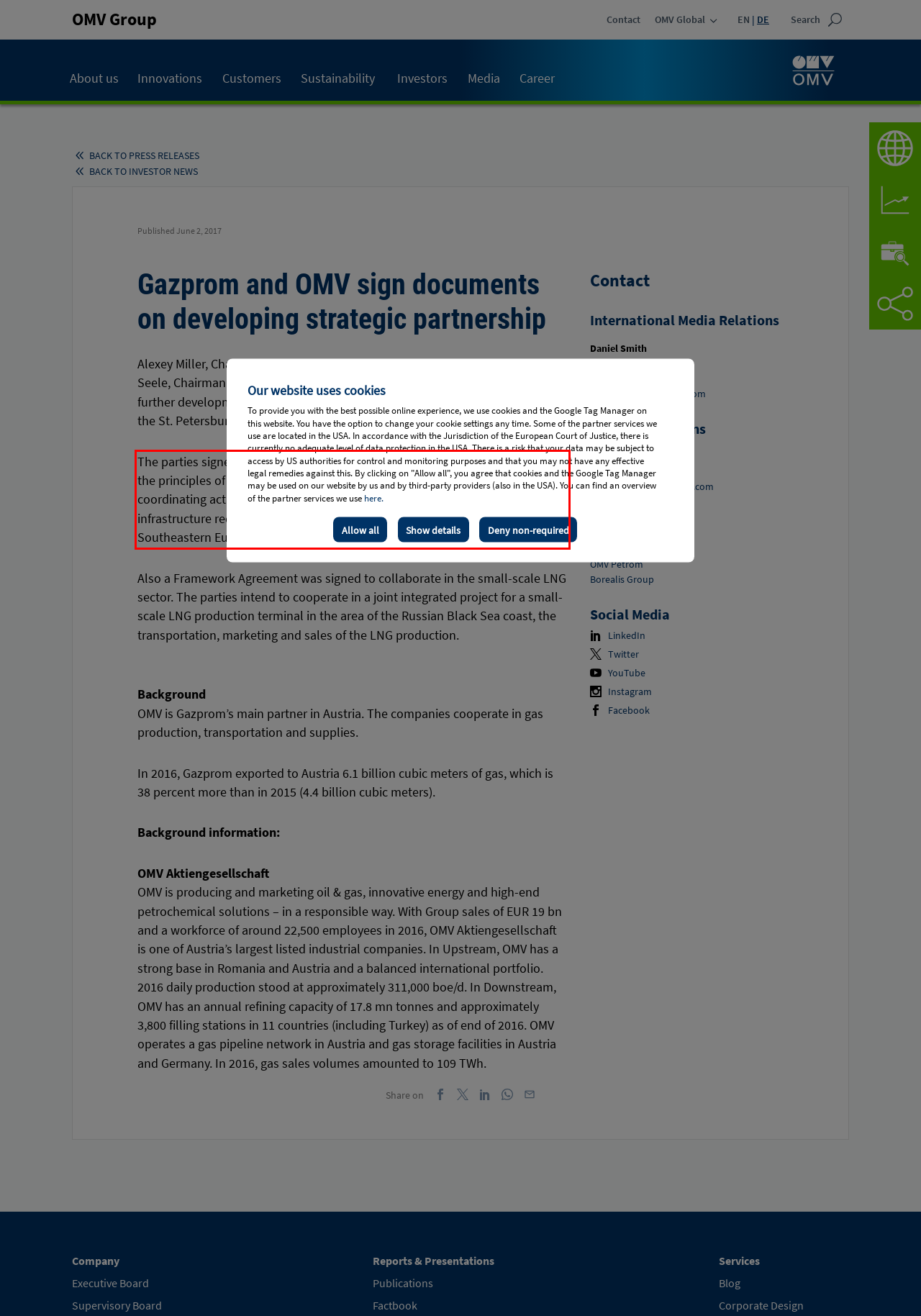You are provided with a webpage screenshot that includes a red rectangle bounding box. Extract the text content from within the bounding box using OCR.

The parties signed a Memorandum of Understanding. The document outlines the principles of a potential cooperation between Gazprom and OMV in coordinating activities for the development of the gas transmission infrastructure required for providing natural gas supplies to Central and Southeastern Europe.